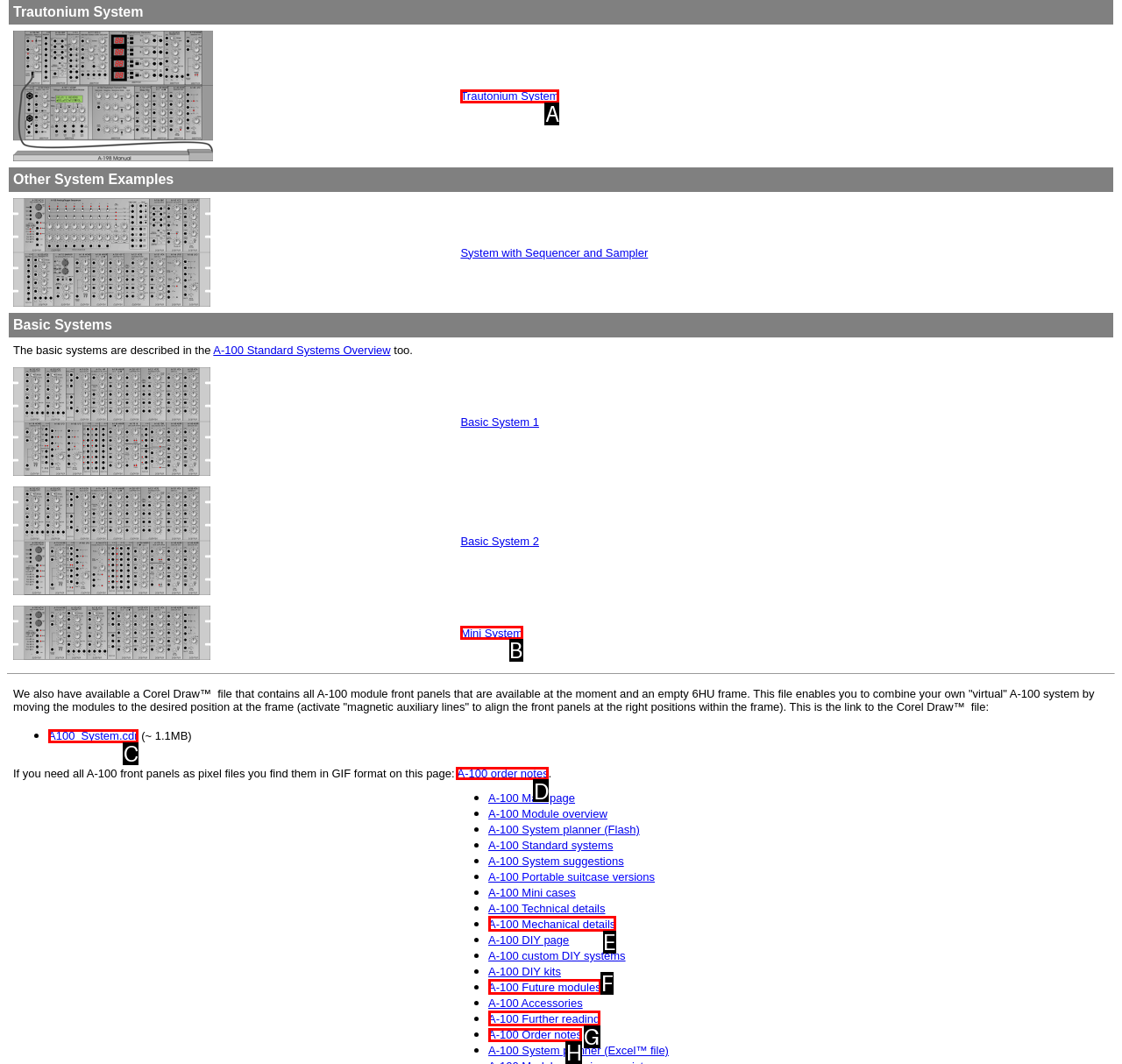Look at the highlighted elements in the screenshot and tell me which letter corresponds to the task: Go to the A-100 order notes page.

D